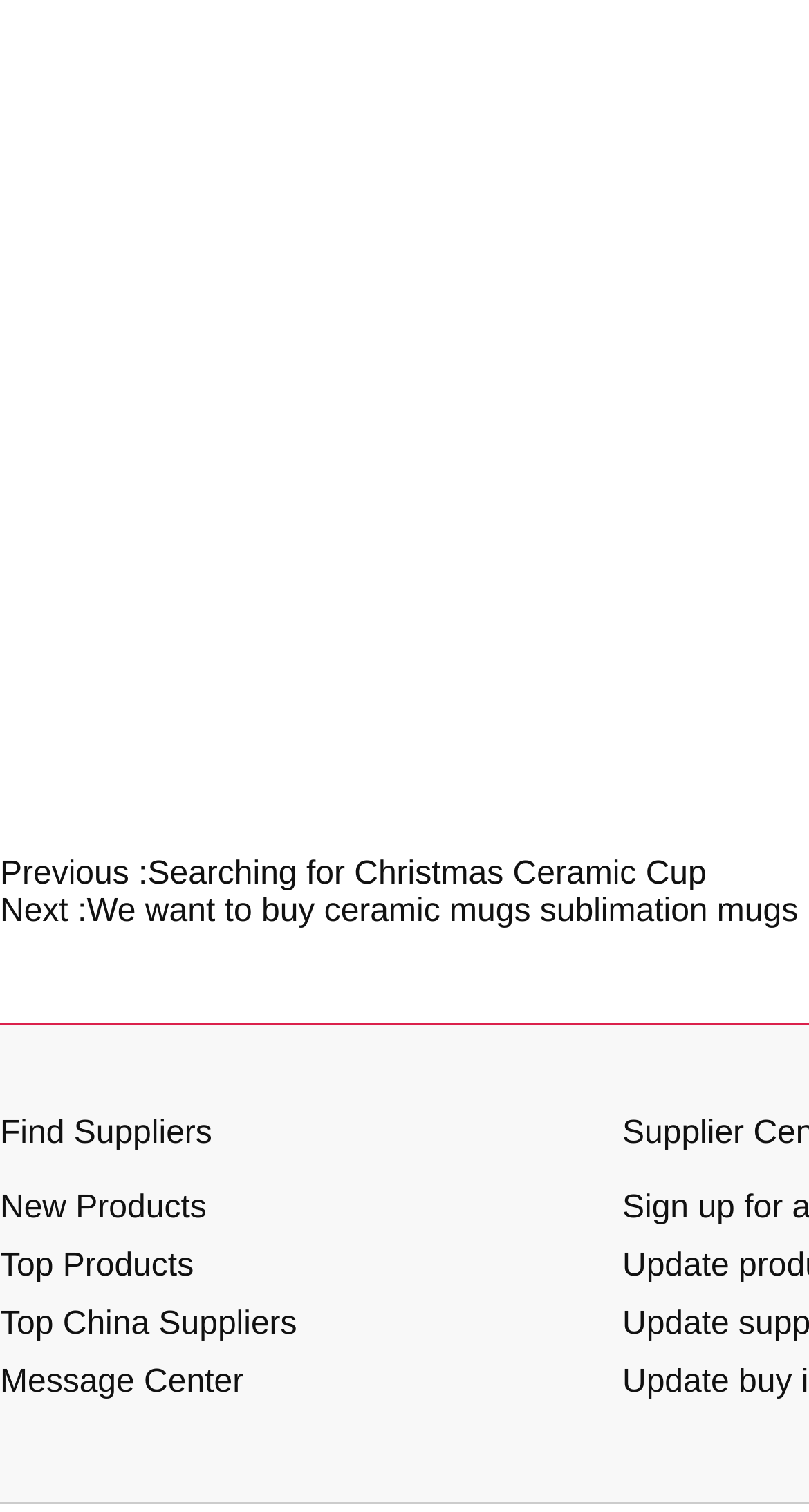Given the element description: "Searching for Christmas Ceramic Cup", predict the bounding box coordinates of the UI element it refers to, using four float numbers between 0 and 1, i.e., [left, top, right, bottom].

[0.182, 0.567, 0.873, 0.59]